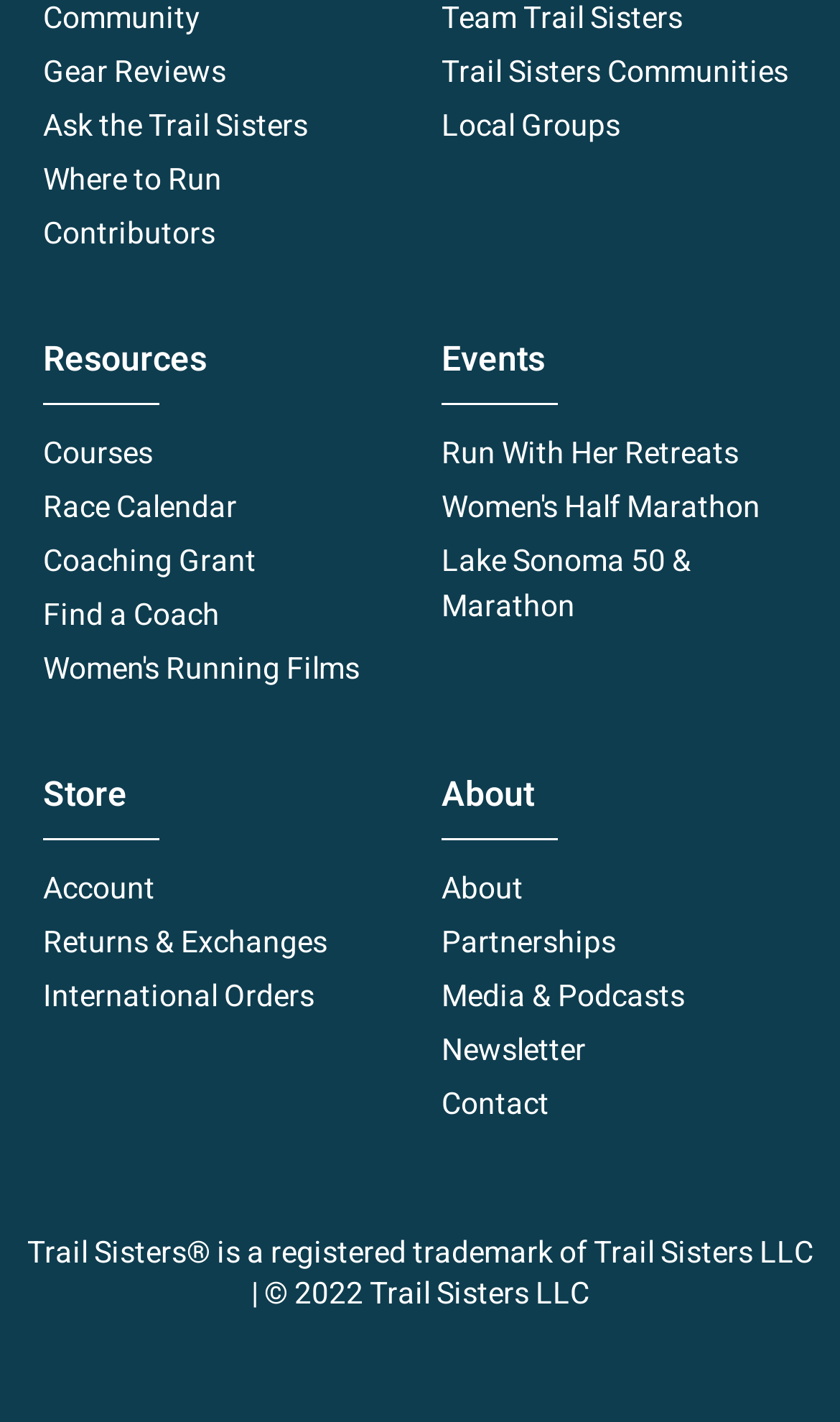Identify the bounding box coordinates of the region I need to click to complete this instruction: "Learn About Trail Sisters".

[0.526, 0.542, 0.636, 0.578]